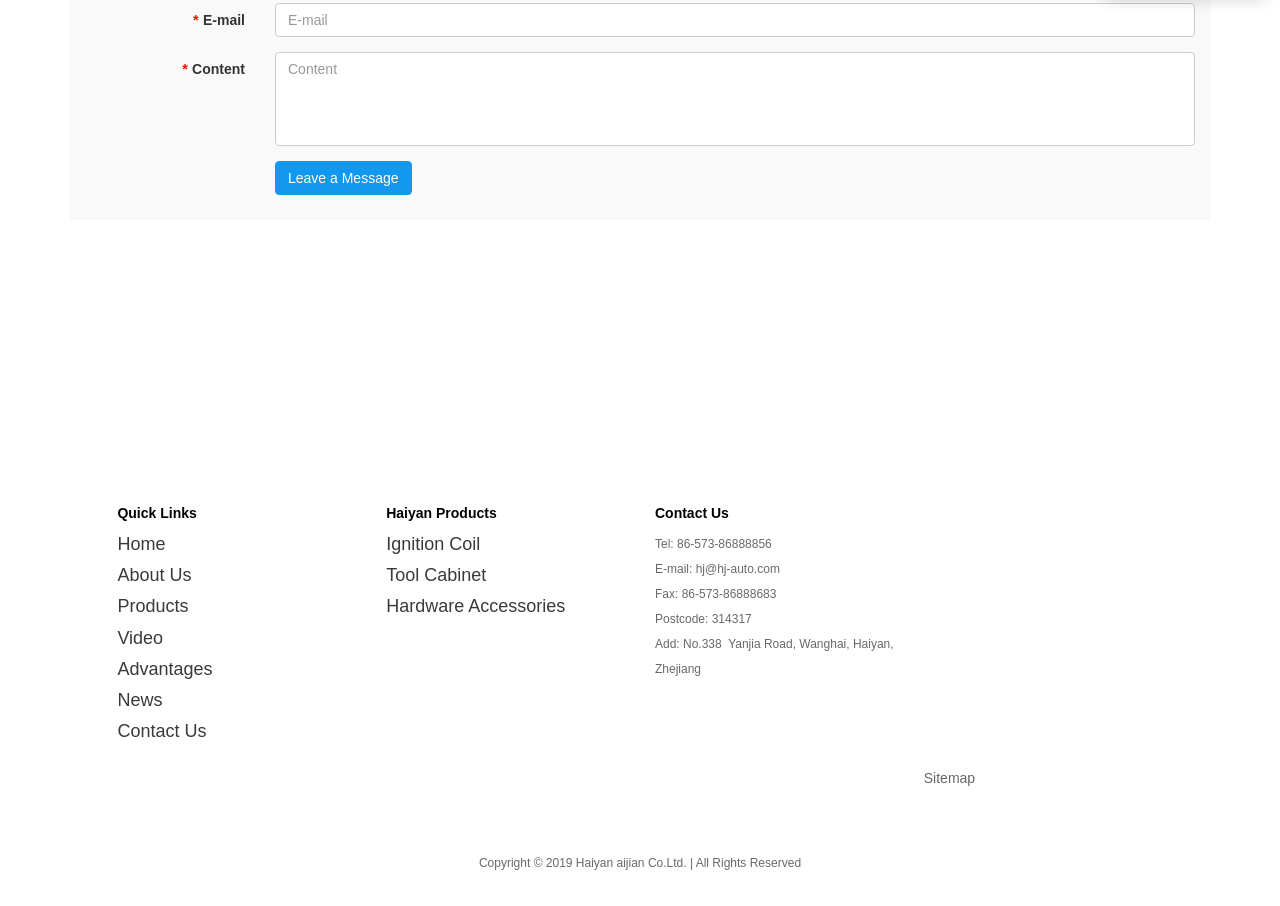Using floating point numbers between 0 and 1, provide the bounding box coordinates in the format (top-left x, top-left y, bottom-right x, bottom-right y). Locate the UI element described here: Leave a Message

[0.215, 0.178, 0.322, 0.215]